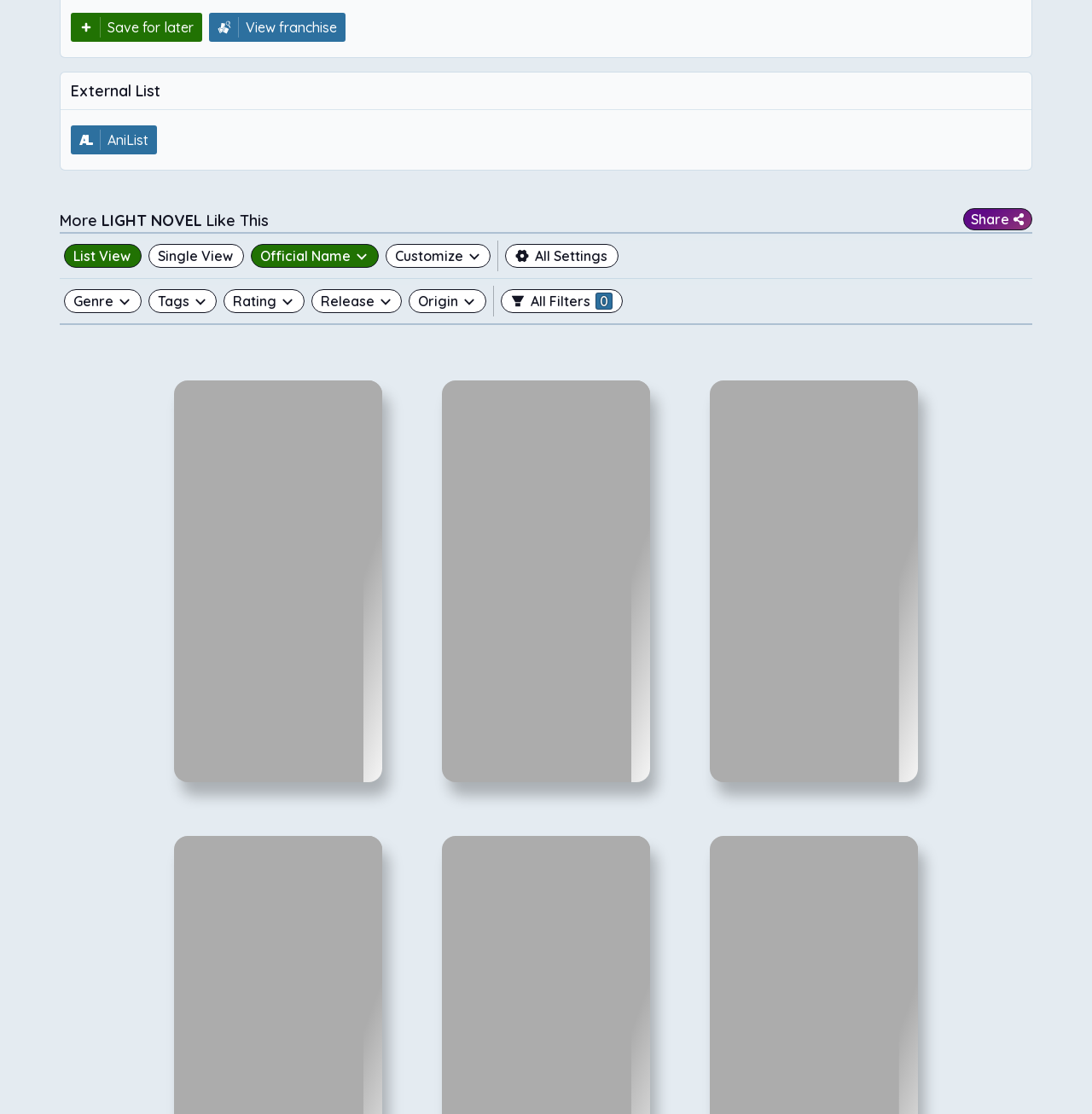From the webpage screenshot, predict the bounding box of the UI element that matches this description: "Share".

[0.882, 0.187, 0.945, 0.207]